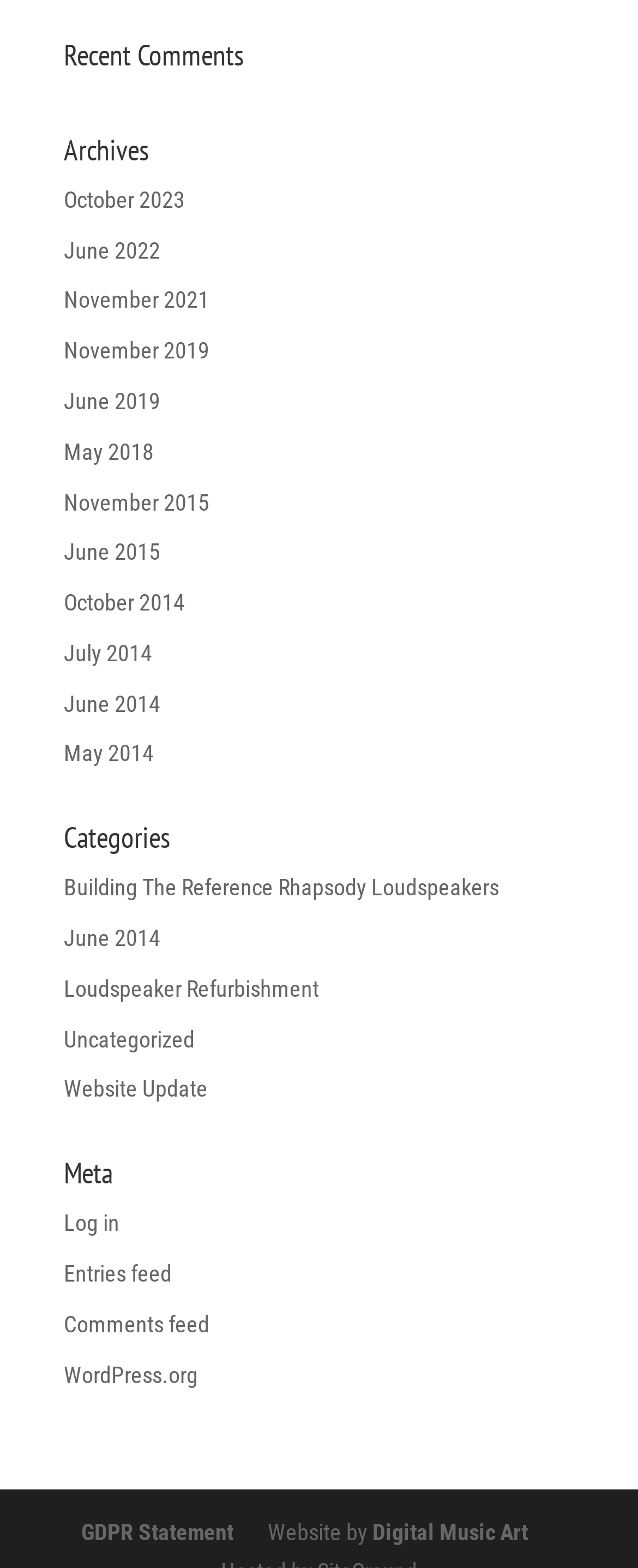How many meta links are there?
Based on the screenshot, give a detailed explanation to answer the question.

I counted the number of links under the 'Meta' heading, which are 'Log in', 'Entries feed', 'Comments feed', and 'WordPress.org'. There are 4 links in total.